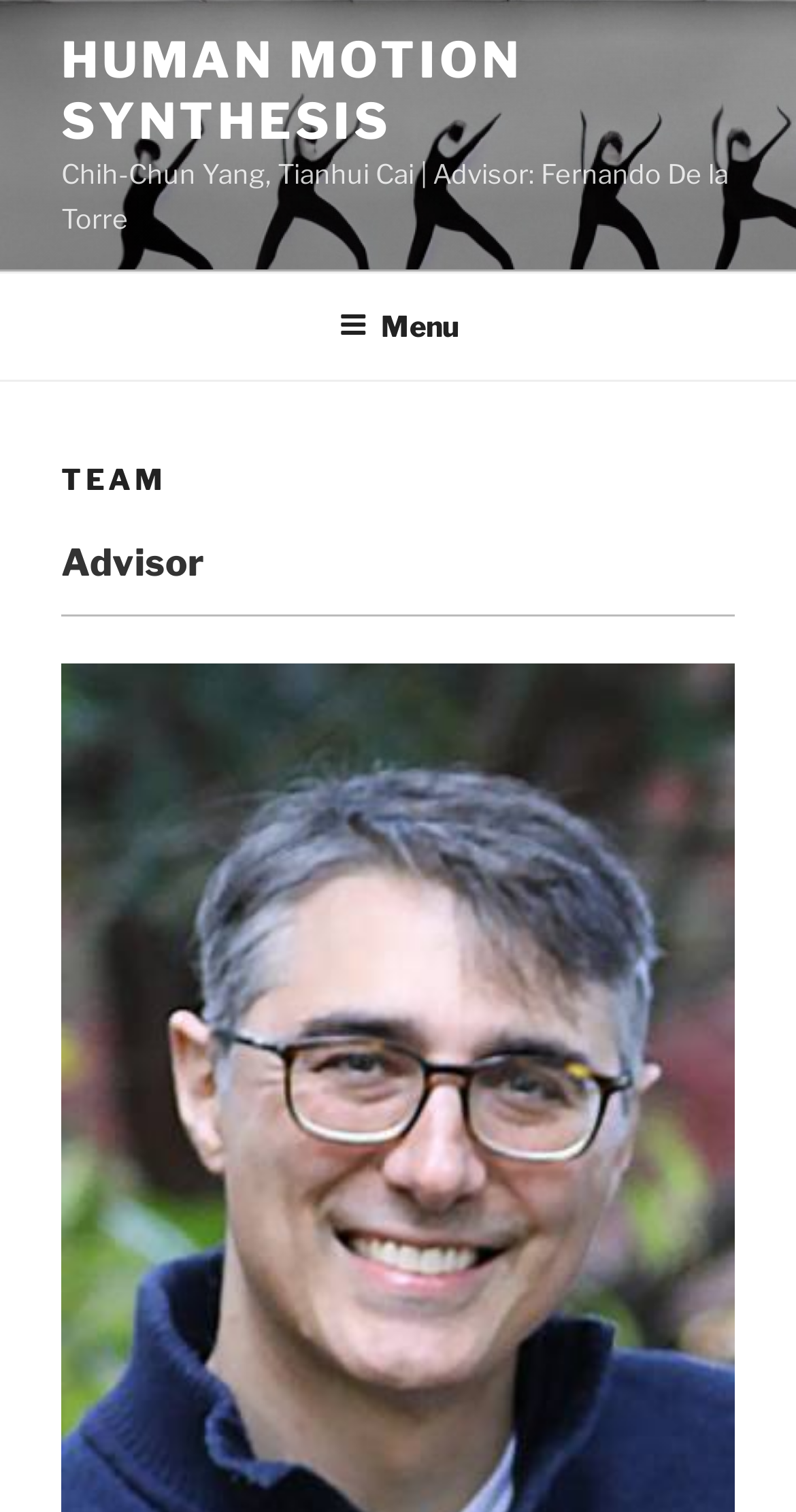How many headings are there in the top menu?
Answer the question with a detailed explanation, including all necessary information.

I counted the number of heading elements within the top menu navigation element, which are 'TEAM' and 'Advisor', so there are 2 headings in total.